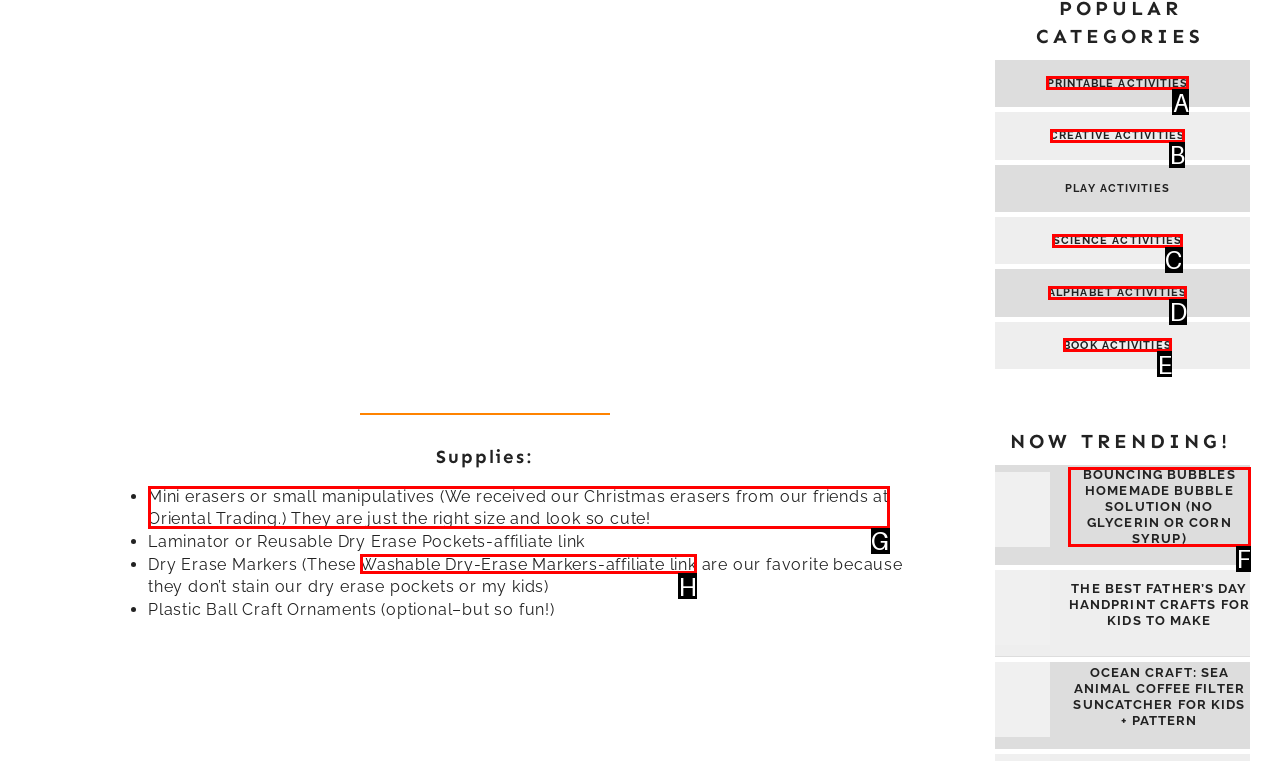Identify the letter of the UI element needed to carry out the task: Click on 'BOUNCING BUBBLES HOMEMADE BUBBLE SOLUTION (NO GLYCERIN OR CORN SYRUP)'
Reply with the letter of the chosen option.

F